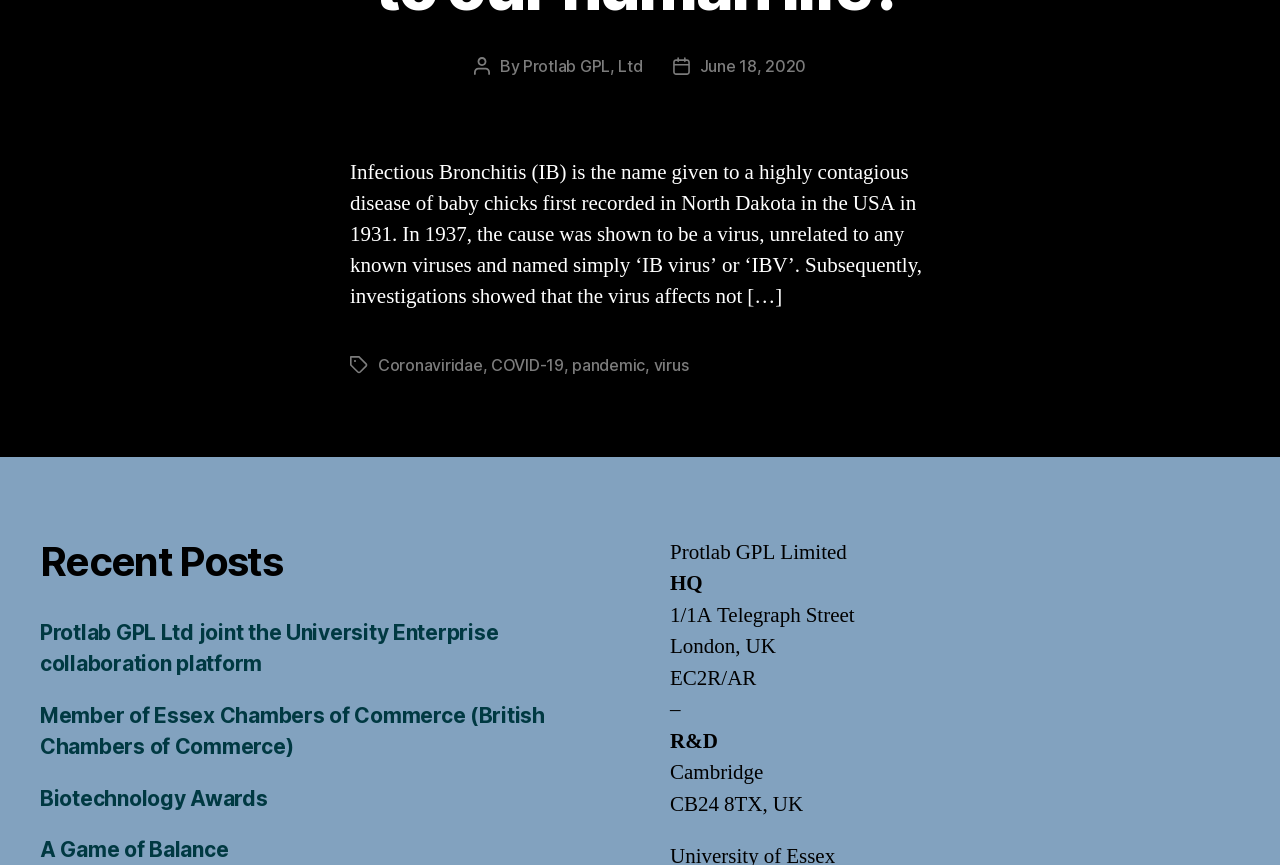Provide the bounding box coordinates for the specified HTML element described in this description: "Zoning Ordinance and Map". The coordinates should be four float numbers ranging from 0 to 1, in the format [left, top, right, bottom].

None